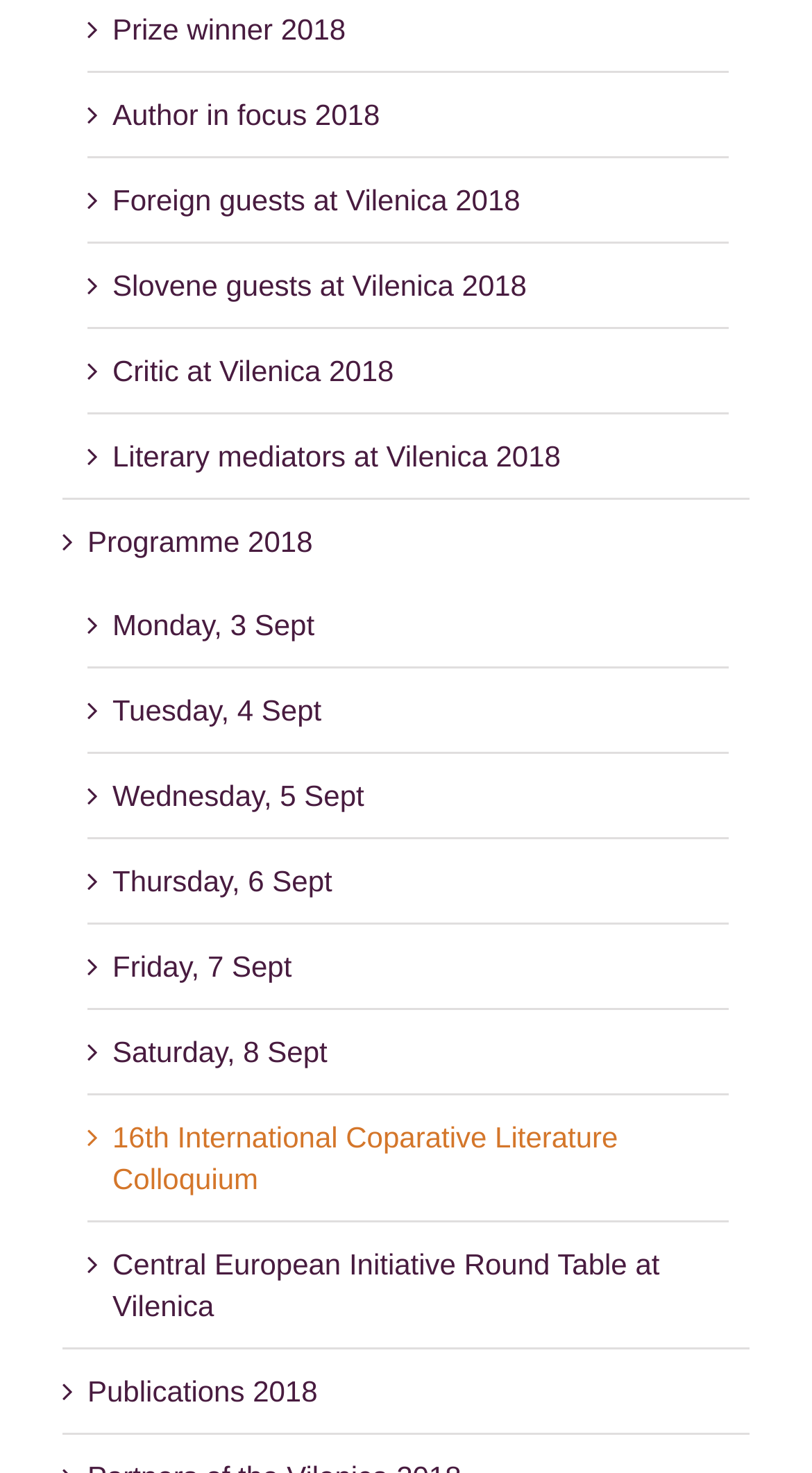Please answer the following question using a single word or phrase: 
How many links are on the webpage?

17